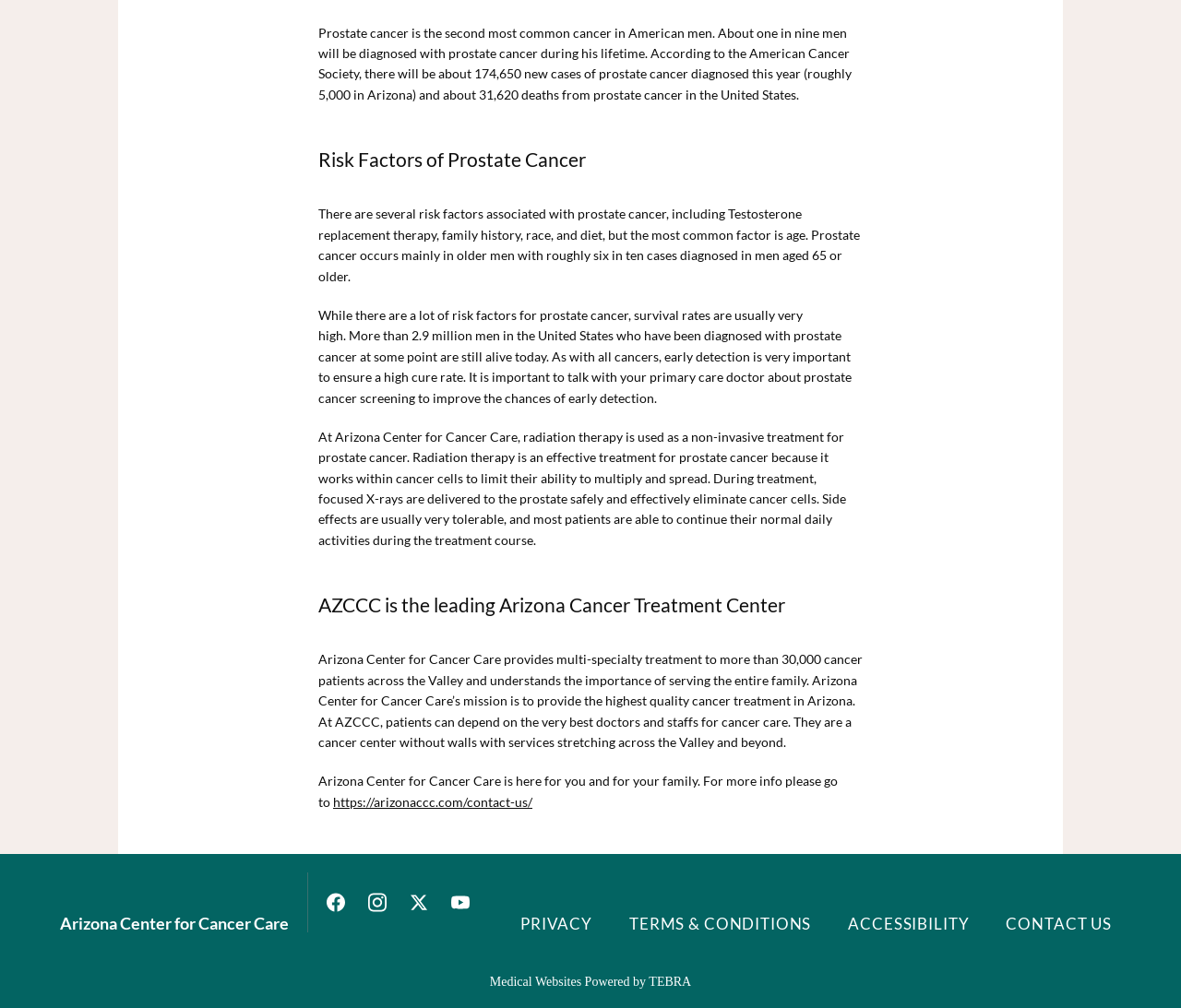Specify the bounding box coordinates (top-left x, top-left y, bottom-right x, bottom-right y) of the UI element in the screenshot that matches this description: Instagram icon

[0.304, 0.875, 0.339, 0.916]